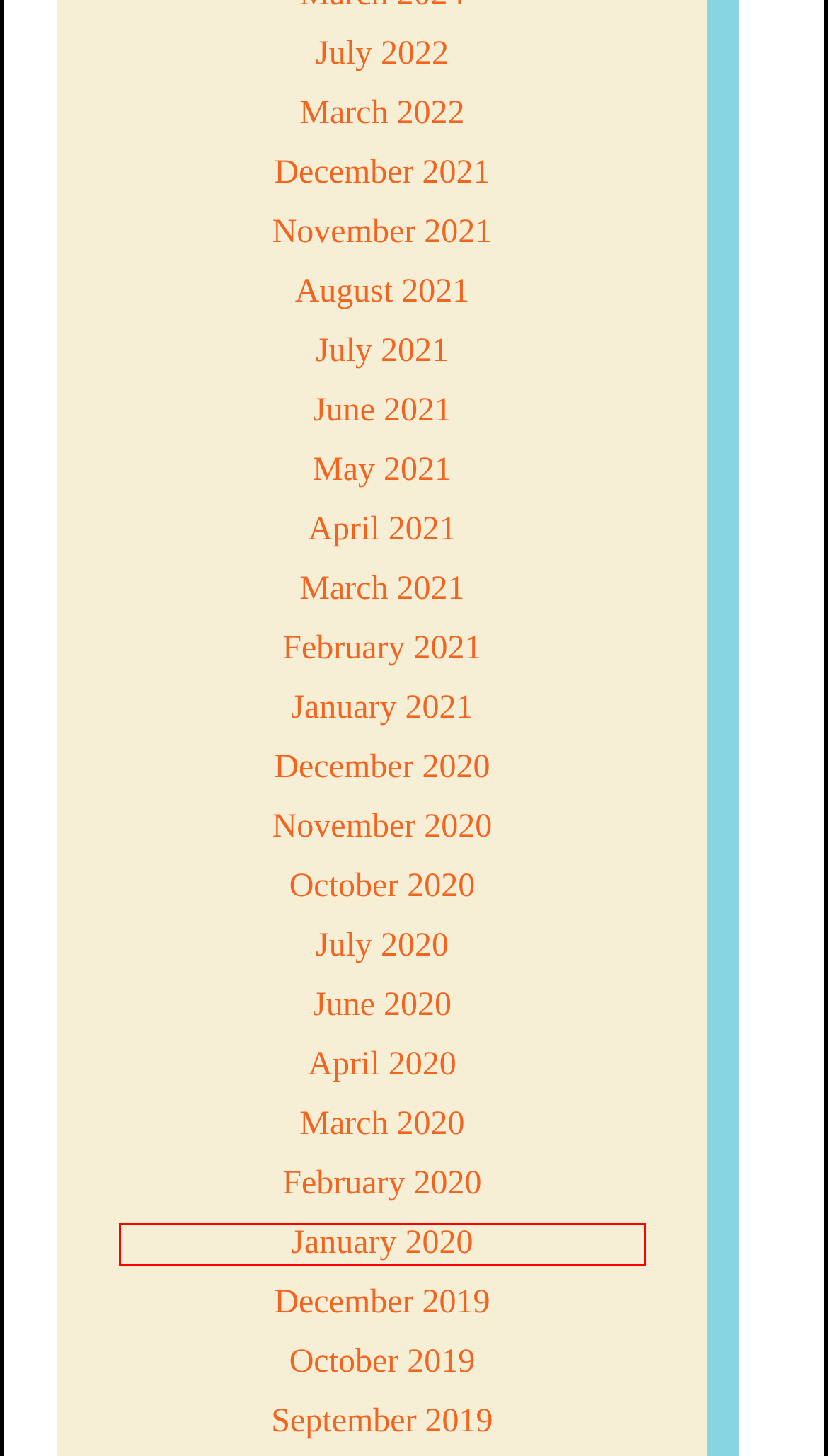You have a screenshot of a webpage with a red rectangle bounding box around an element. Identify the best matching webpage description for the new page that appears after clicking the element in the bounding box. The descriptions are:
A. November | 2020 | Active Eating Advice By Leslie
B. October | 2020 | Active Eating Advice By Leslie
C. March | 2022 | Active Eating Advice By Leslie
D. January | 2020 | Active Eating Advice By Leslie
E. December | 2019 | Active Eating Advice By Leslie
F. March | 2021 | Active Eating Advice By Leslie
G. October | 2019 | Active Eating Advice By Leslie
H. December | 2021 | Active Eating Advice By Leslie

D